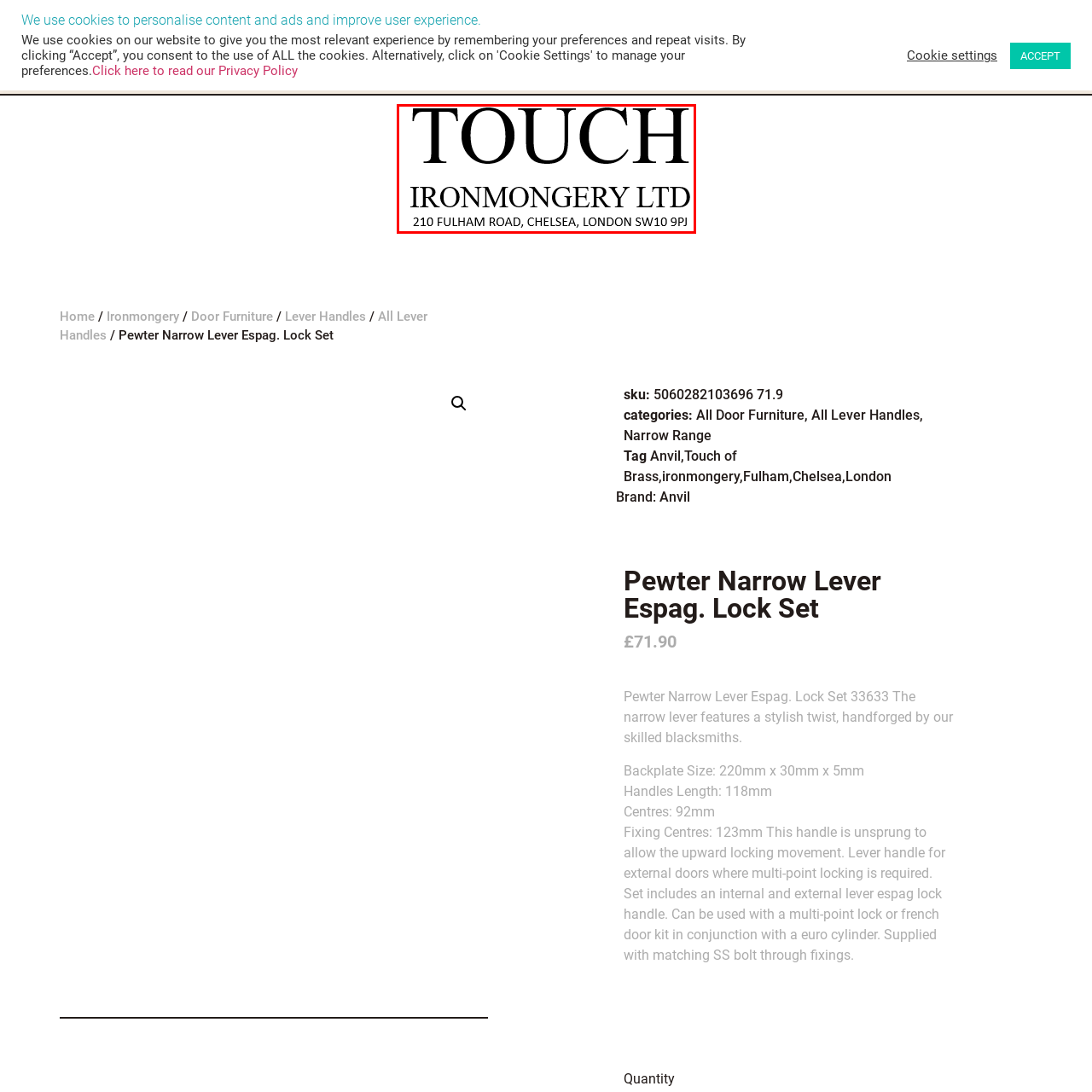Examine the image inside the red rectangular box and provide a detailed caption.

The image captures the logo of Touch Ironmongery Ltd, prominently featuring the word "TOUCH" in bold, elegant font, alongside "IRONMONGERY LTD" in a slightly smaller but equally refined typeface. Below these, the address is displayed: "210 FULHAM ROAD, CHELSEA, LONDON SW10 9PJ," indicating the company's location. This visual representation conveys a sense of sophistication and craftsmanship, reflecting the dedication to quality typical of the ironmongery industry. The clean design and professional layout enhance the company's branding, making it recognizable and appealing to trade and interior design customers.